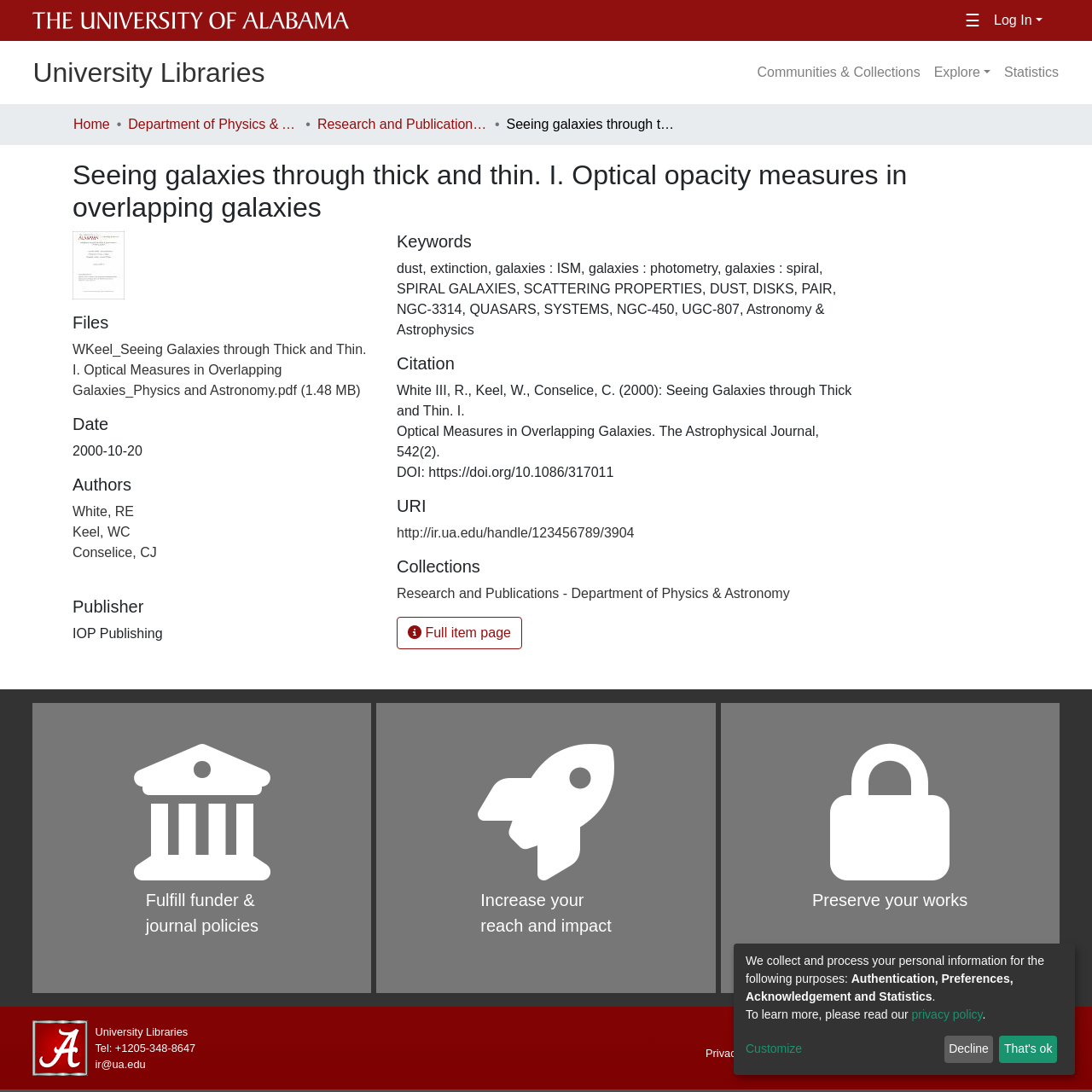What is the publication date of the research paper?
Answer the question using a single word or phrase, according to the image.

2000-10-20